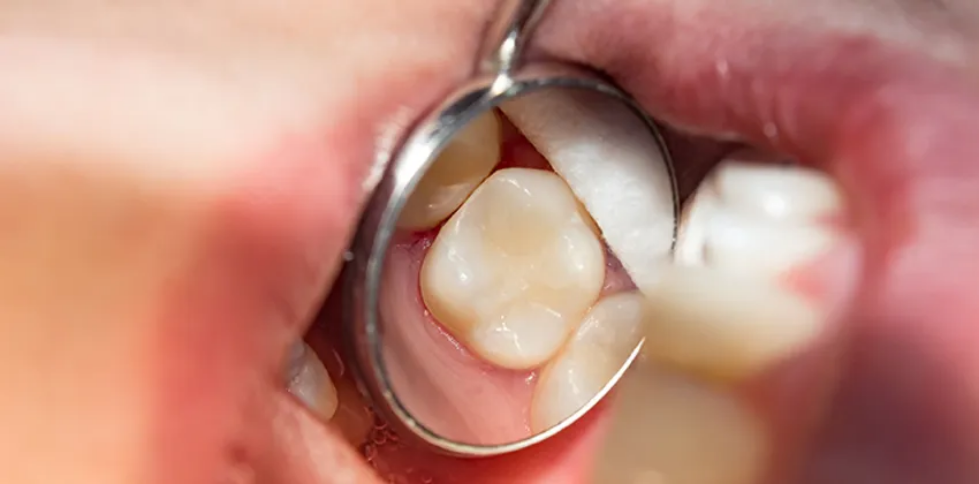Use a single word or phrase to answer this question: 
What is the focus of the dental clinic?

Aesthetically pleasing restorative dentistry